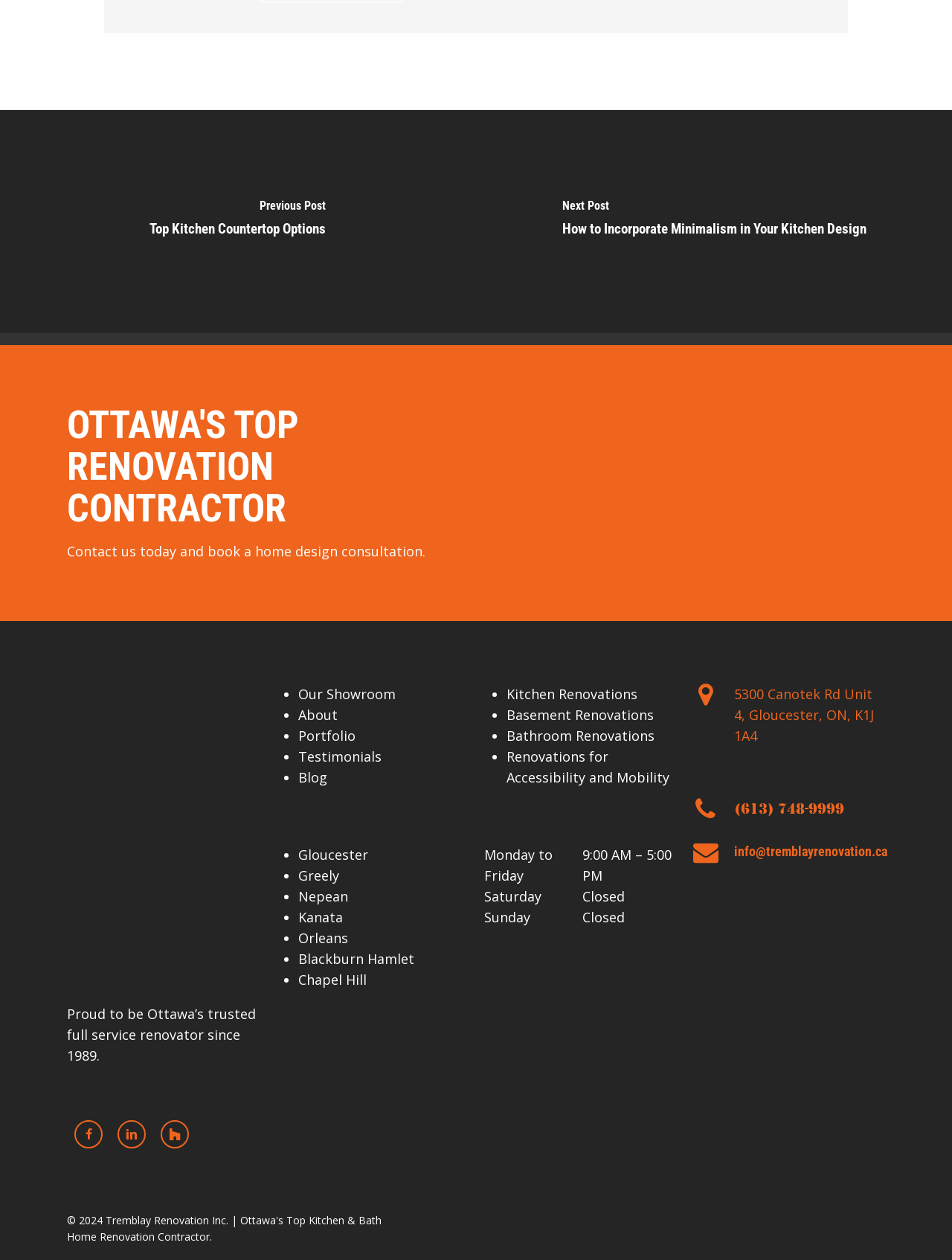Select the bounding box coordinates of the element I need to click to carry out the following instruction: "Visit our blog".

[0.313, 0.61, 0.344, 0.624]